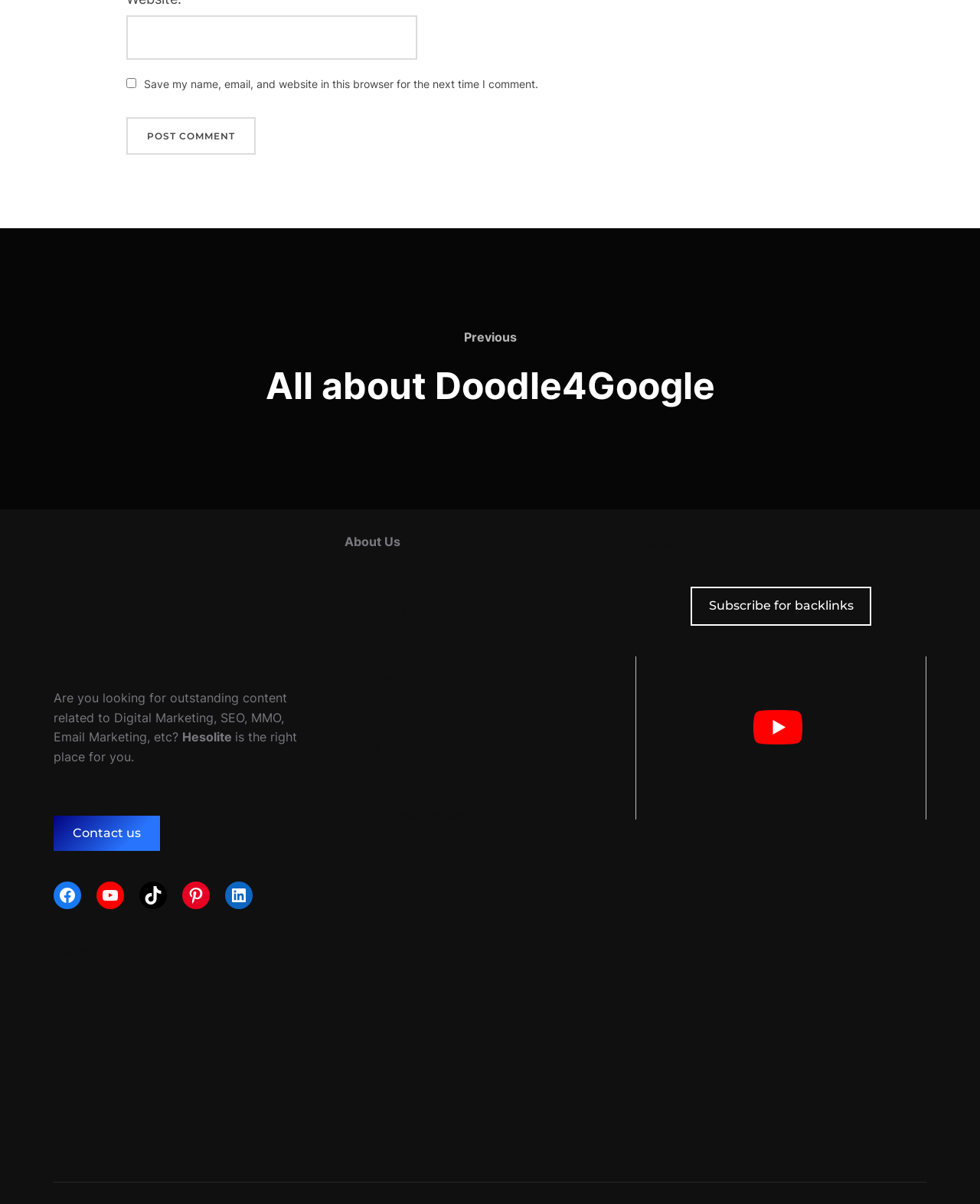What is the contact information of the website?
Refer to the image and provide a thorough answer to the question.

The website has a link 'Contact us' in the footer section, which suggests that it is the contact information of the website.